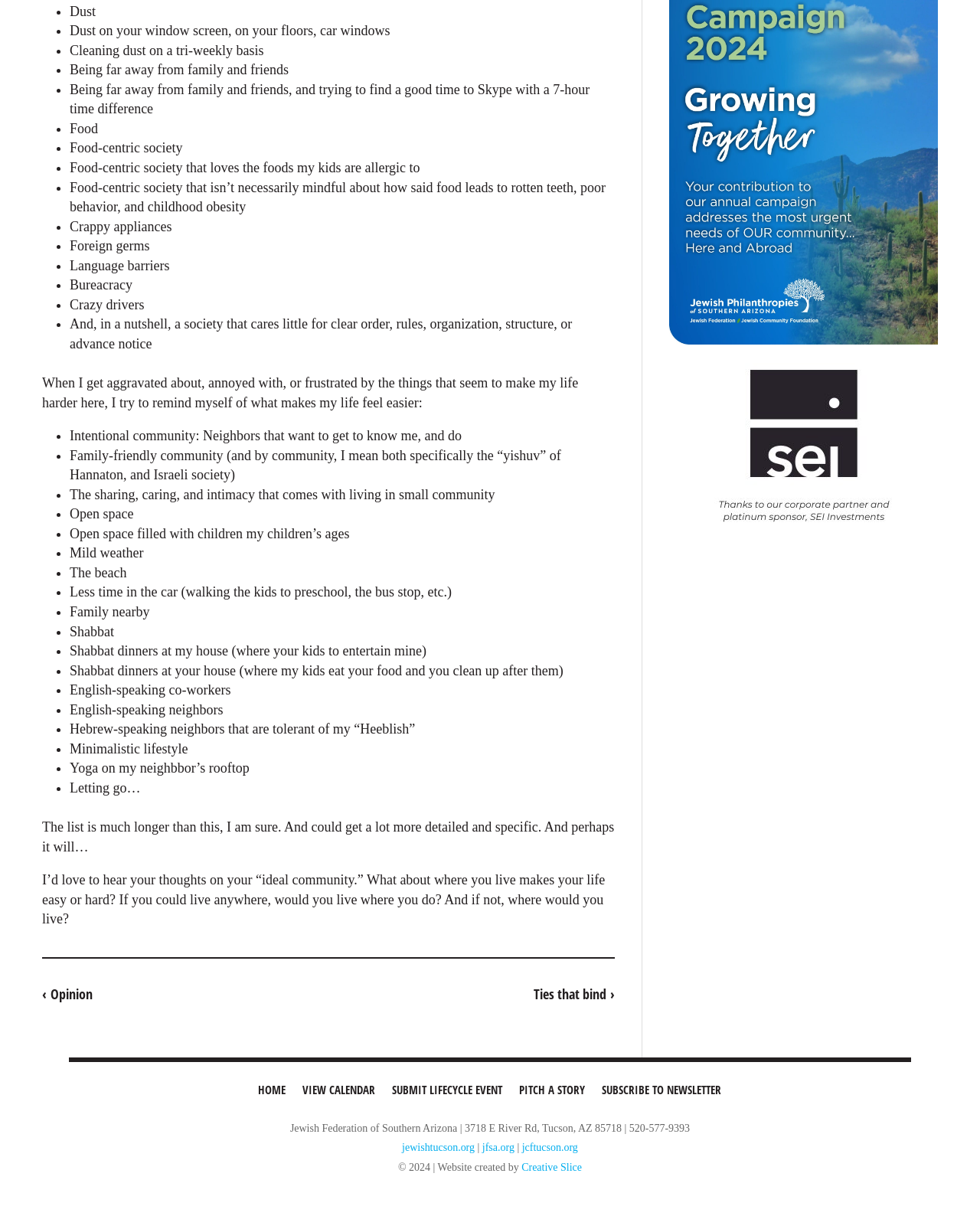Indicate the bounding box coordinates of the element that needs to be clicked to satisfy the following instruction: "Click the 'HOME' link". The coordinates should be four float numbers between 0 and 1, i.e., [left, top, right, bottom].

[0.257, 0.89, 0.299, 0.918]